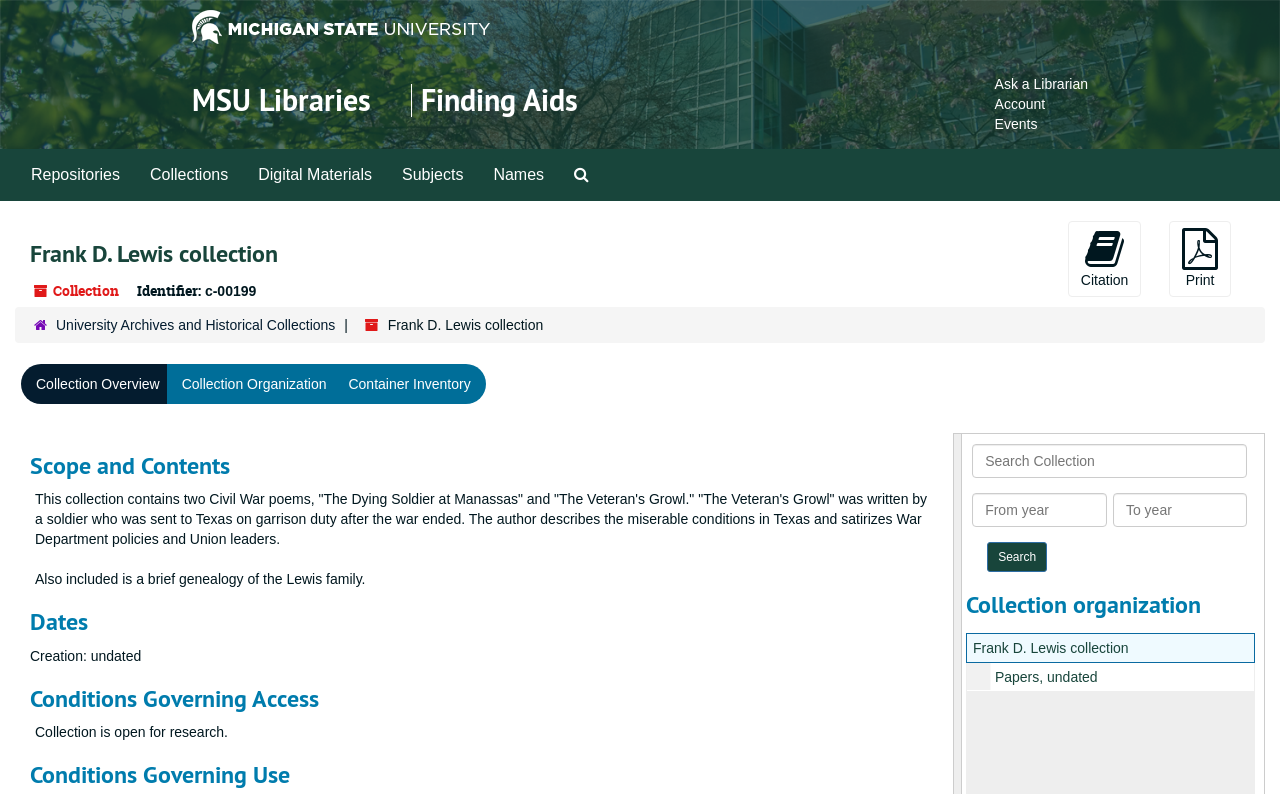Please provide the bounding box coordinates for the UI element as described: "parent_node: Search Collection name="commit" value="Search"". The coordinates must be four floats between 0 and 1, represented as [left, top, right, bottom].

[0.771, 0.683, 0.818, 0.72]